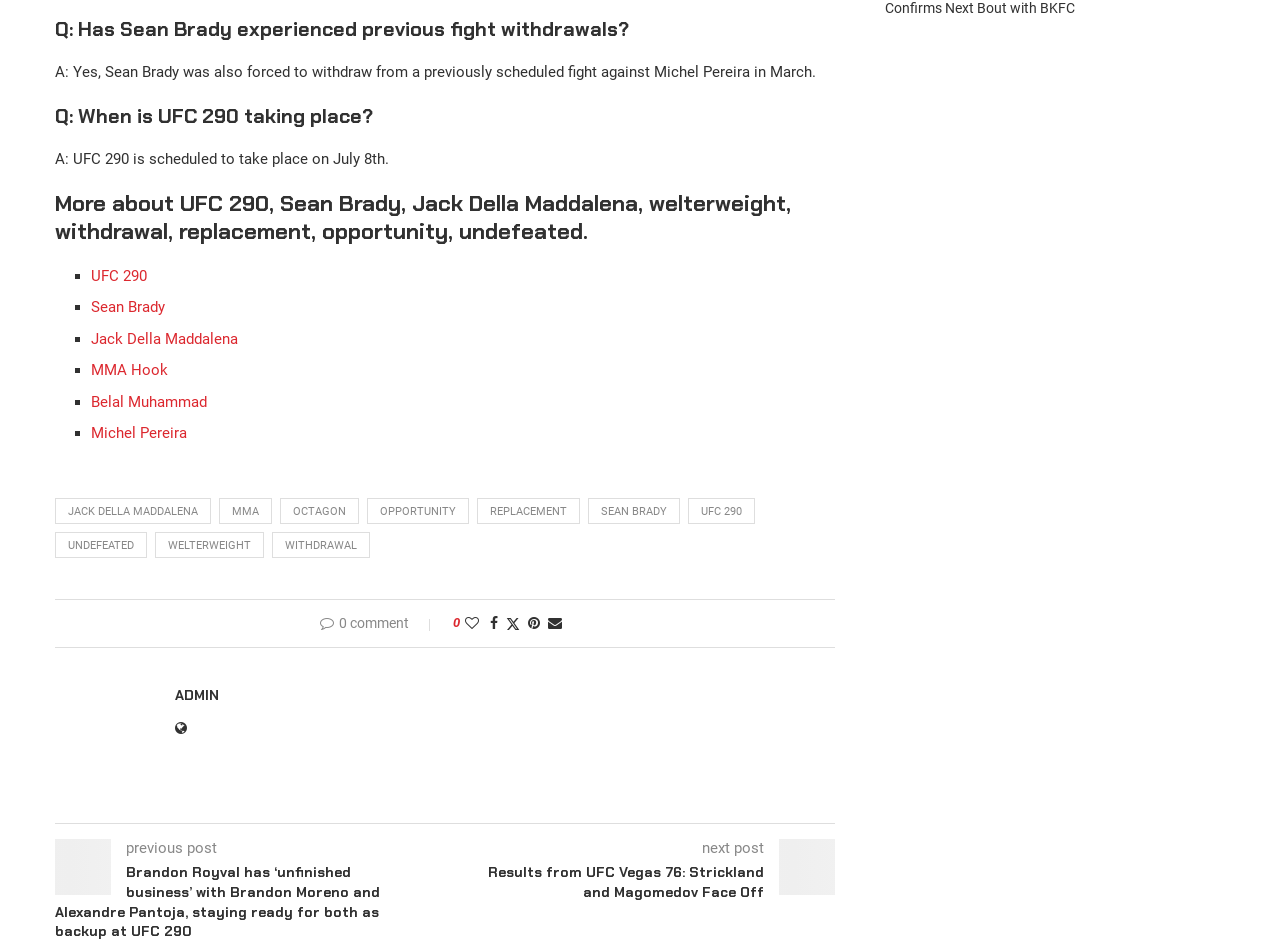Please specify the bounding box coordinates for the clickable region that will help you carry out the instruction: "Click on the link to UFC 290".

[0.071, 0.284, 0.115, 0.303]